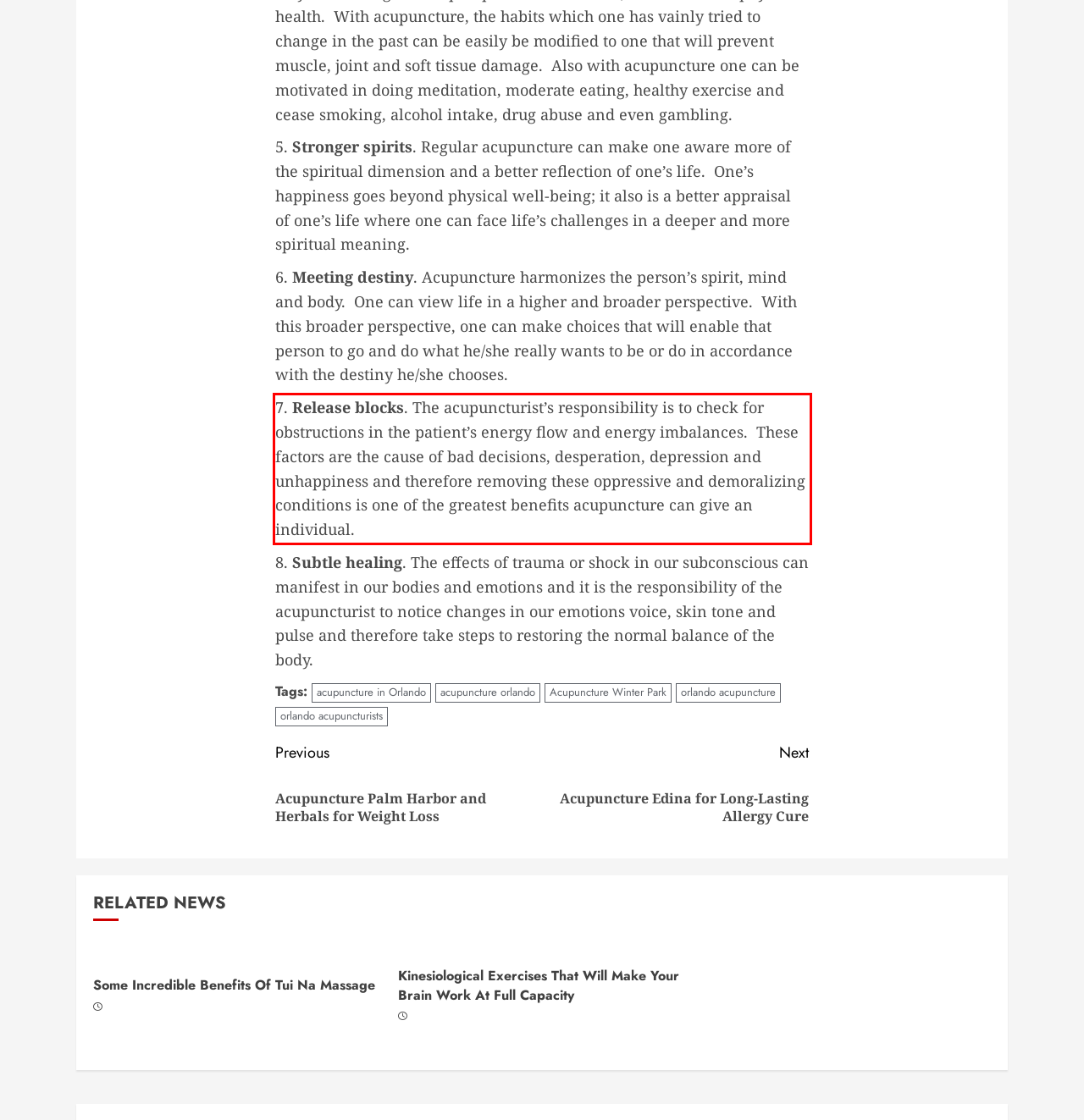Identify and extract the text within the red rectangle in the screenshot of the webpage.

7. Release blocks. The acupuncturist’s responsibility is to check for obstructions in the patient’s energy flow and energy imbalances. These factors are the cause of bad decisions, desperation, depression and unhappiness and therefore removing these oppressive and demoralizing conditions is one of the greatest benefits acupuncture can give an individual.